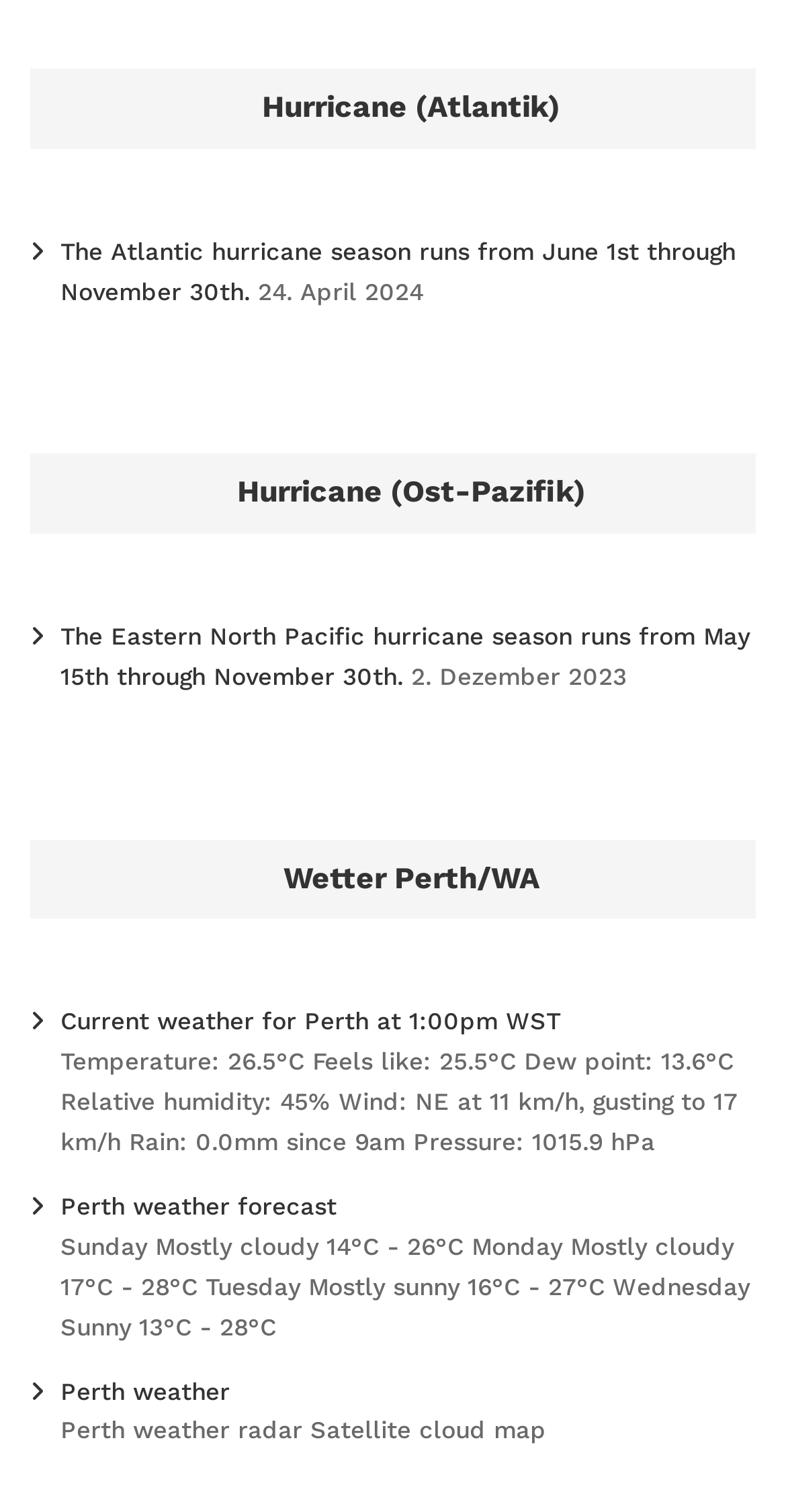Determine the bounding box coordinates for the HTML element described here: "Hurricane (Ost-Pazifik)".

[0.301, 0.314, 0.745, 0.338]